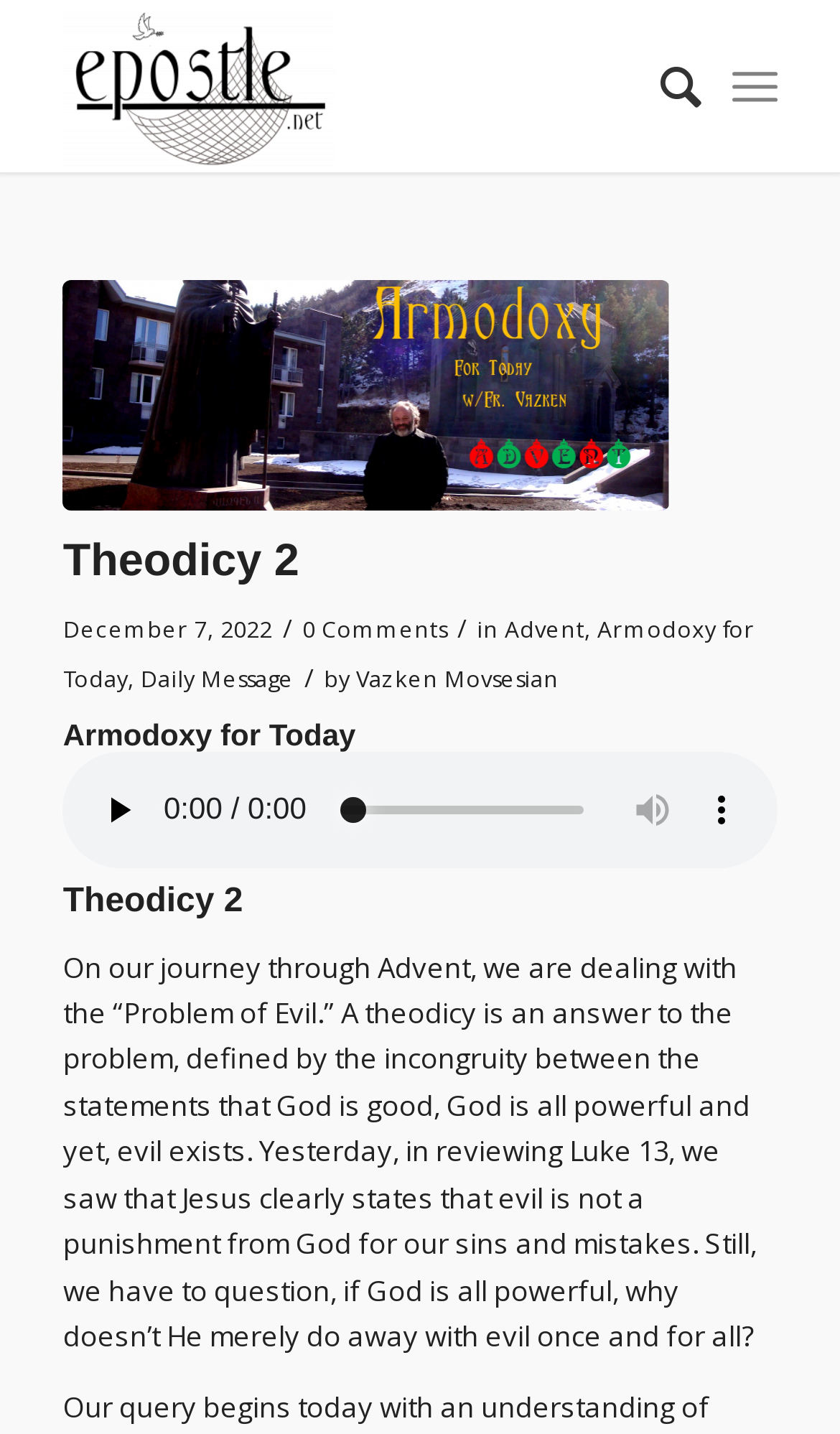Please determine the bounding box coordinates for the element that should be clicked to follow these instructions: "Play the audio".

[0.101, 0.542, 0.183, 0.59]